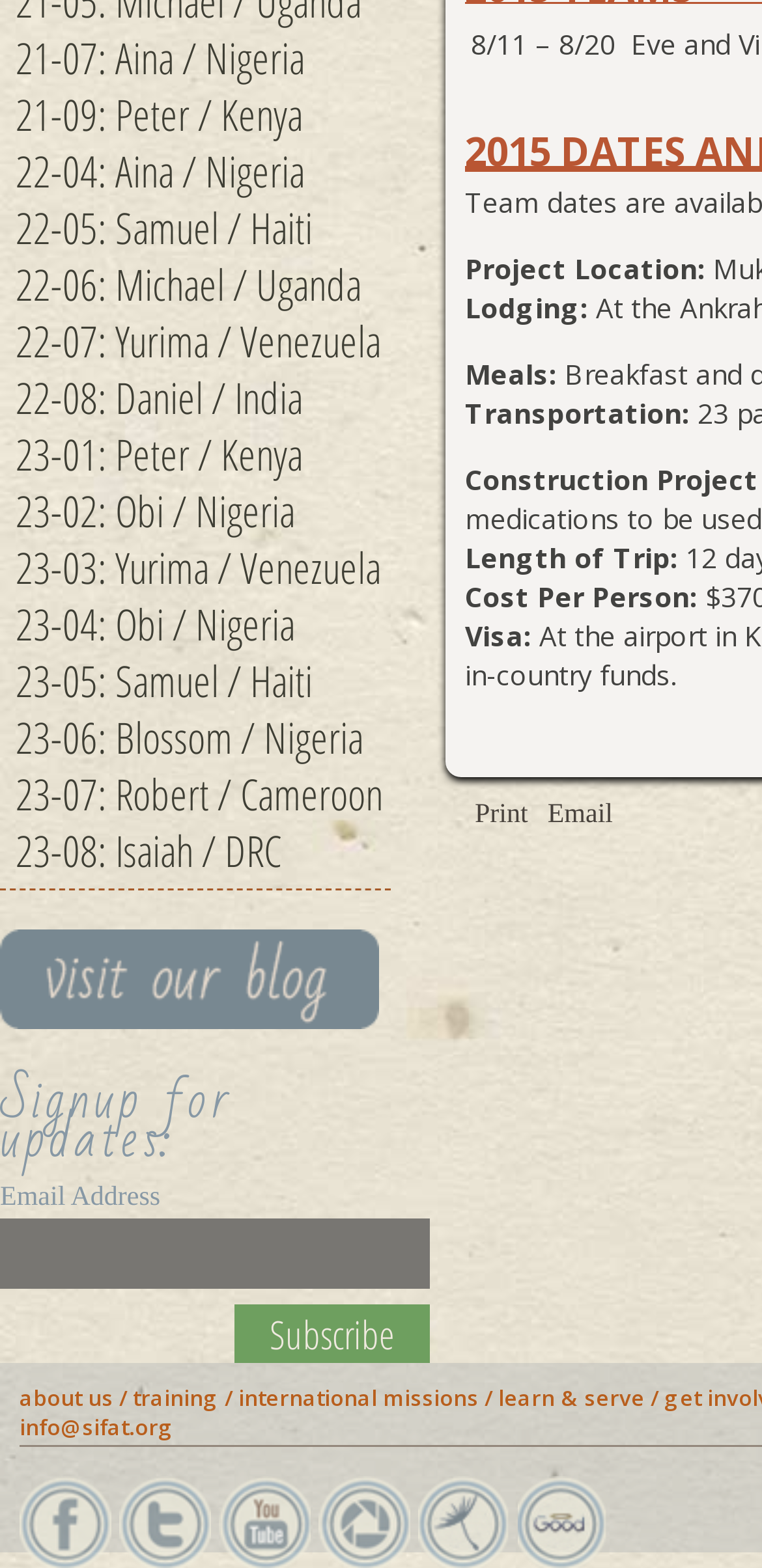Find the bounding box coordinates of the clickable region needed to perform the following instruction: "Learn more about Borneo Kratom". The coordinates should be provided as four float numbers between 0 and 1, i.e., [left, top, right, bottom].

None